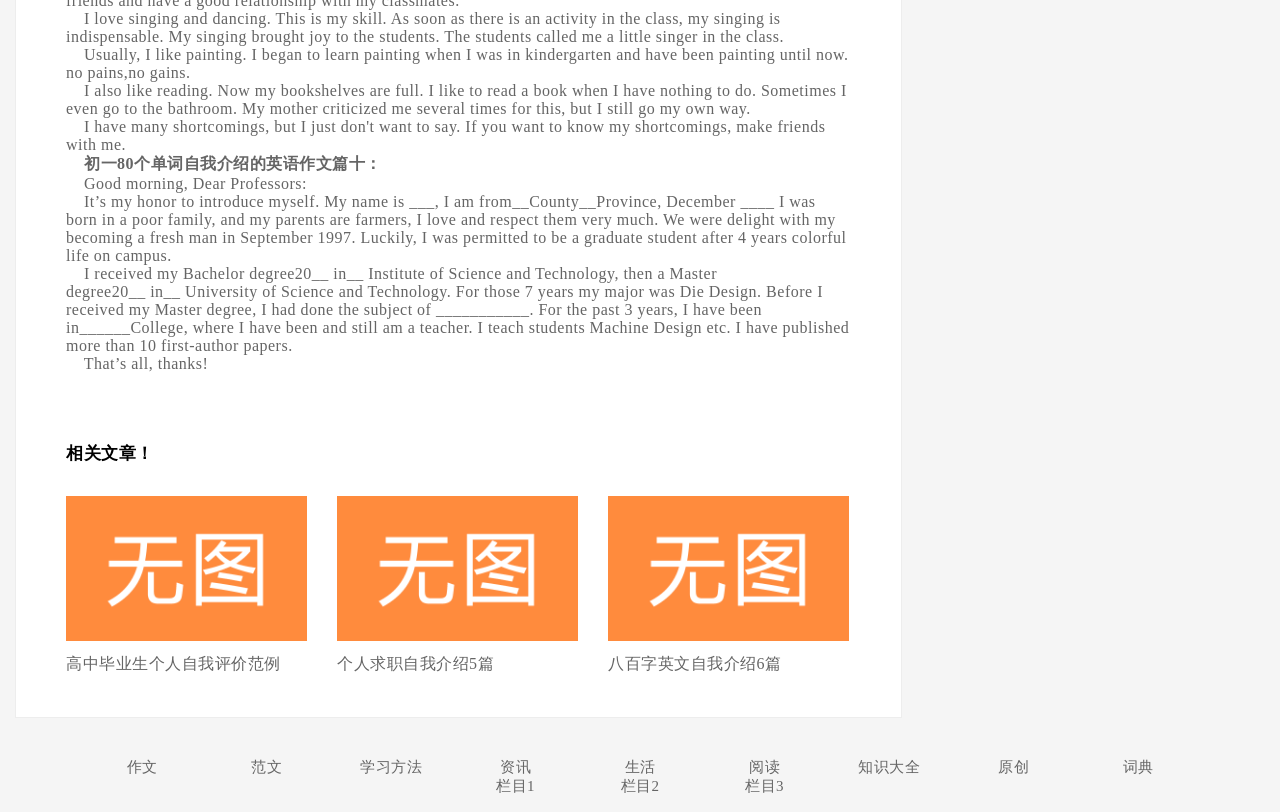Look at the image and answer the question in detail:
What is the author's favorite hobby?

Based on the text, the author mentions 'I love singing and dancing. This is my skill.' which indicates that singing is one of their favorite hobbies.